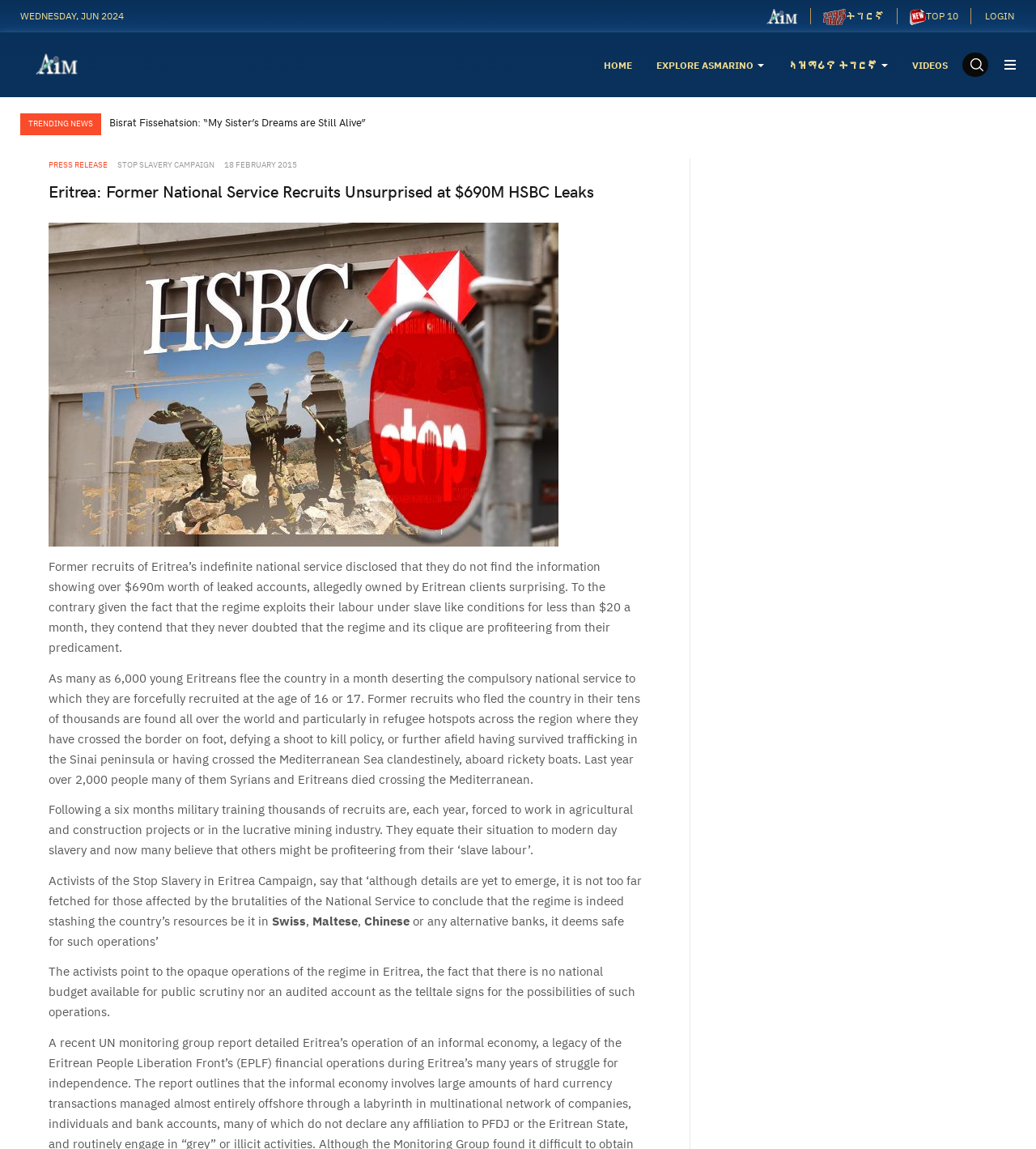Extract the primary header of the webpage and generate its text.

Eritrea: Former National Service Recruits Unsurprised at $690M HSBC Leaks